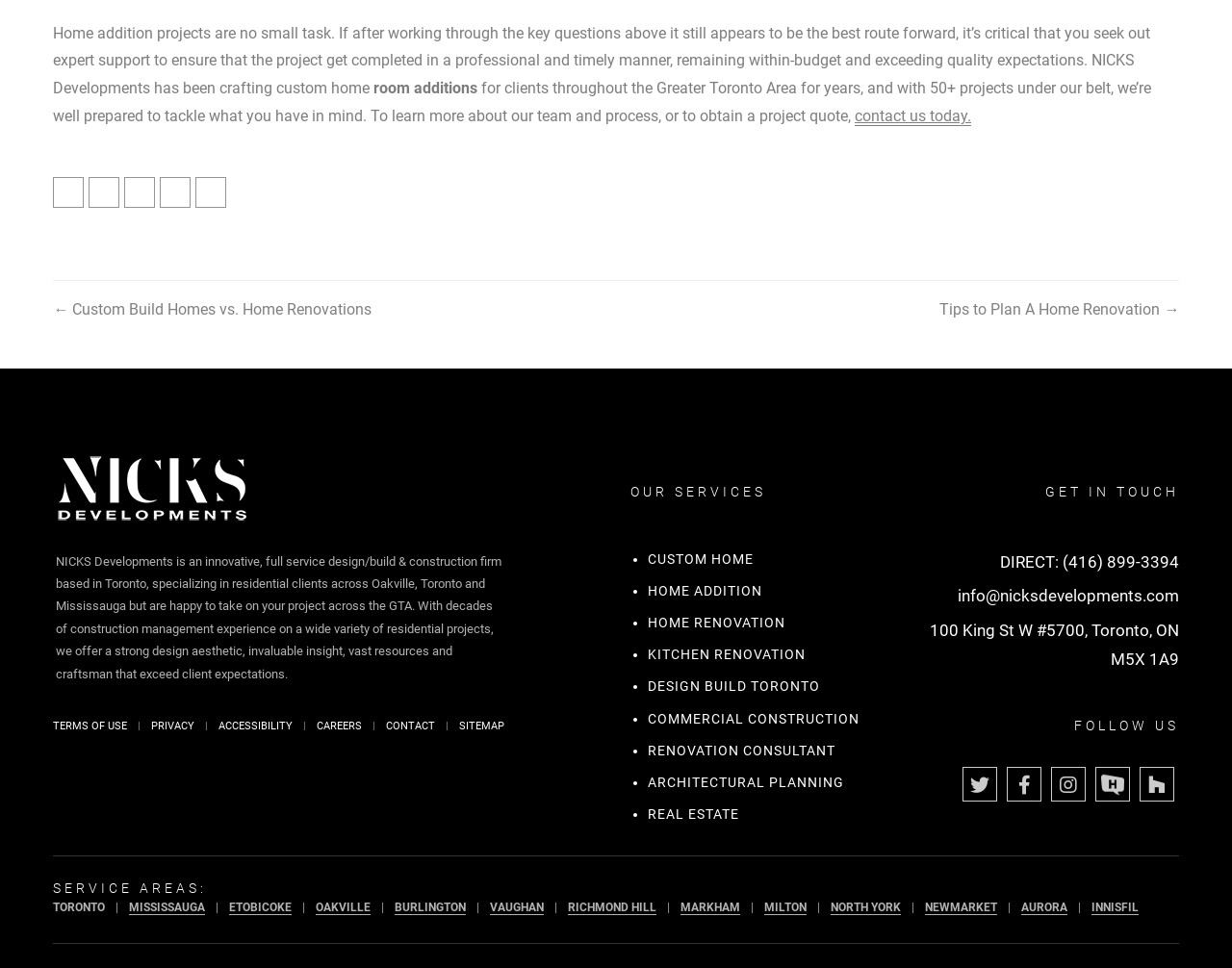Can you find the bounding box coordinates for the UI element given this description: "Architectural Planning"? Provide the coordinates as four float numbers between 0 and 1: [left, top, right, bottom].

[0.526, 0.8, 0.685, 0.816]